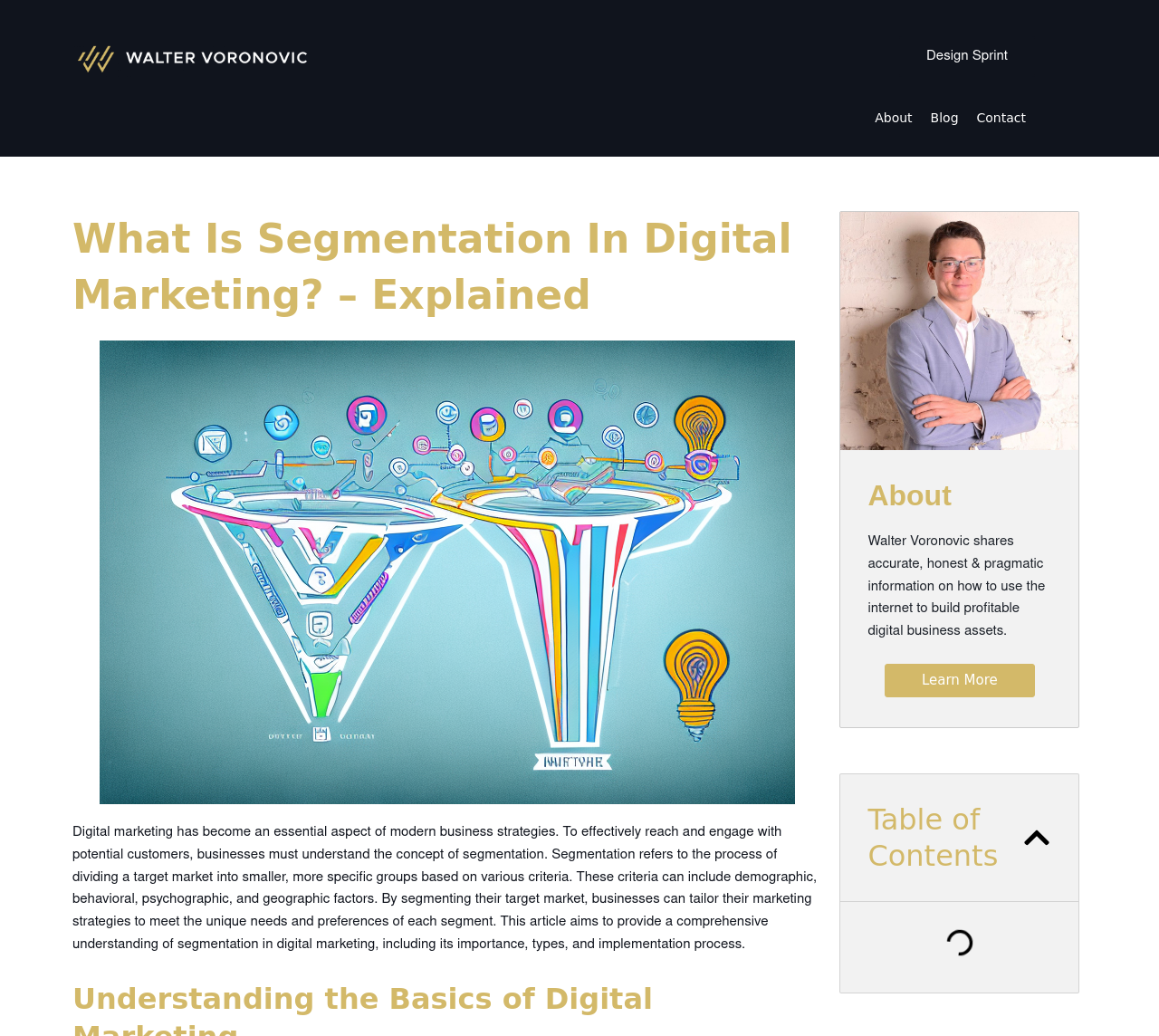Please find the bounding box for the UI component described as follows: "alt="waltervoronovic.com logo"".

[0.062, 0.039, 0.27, 0.076]